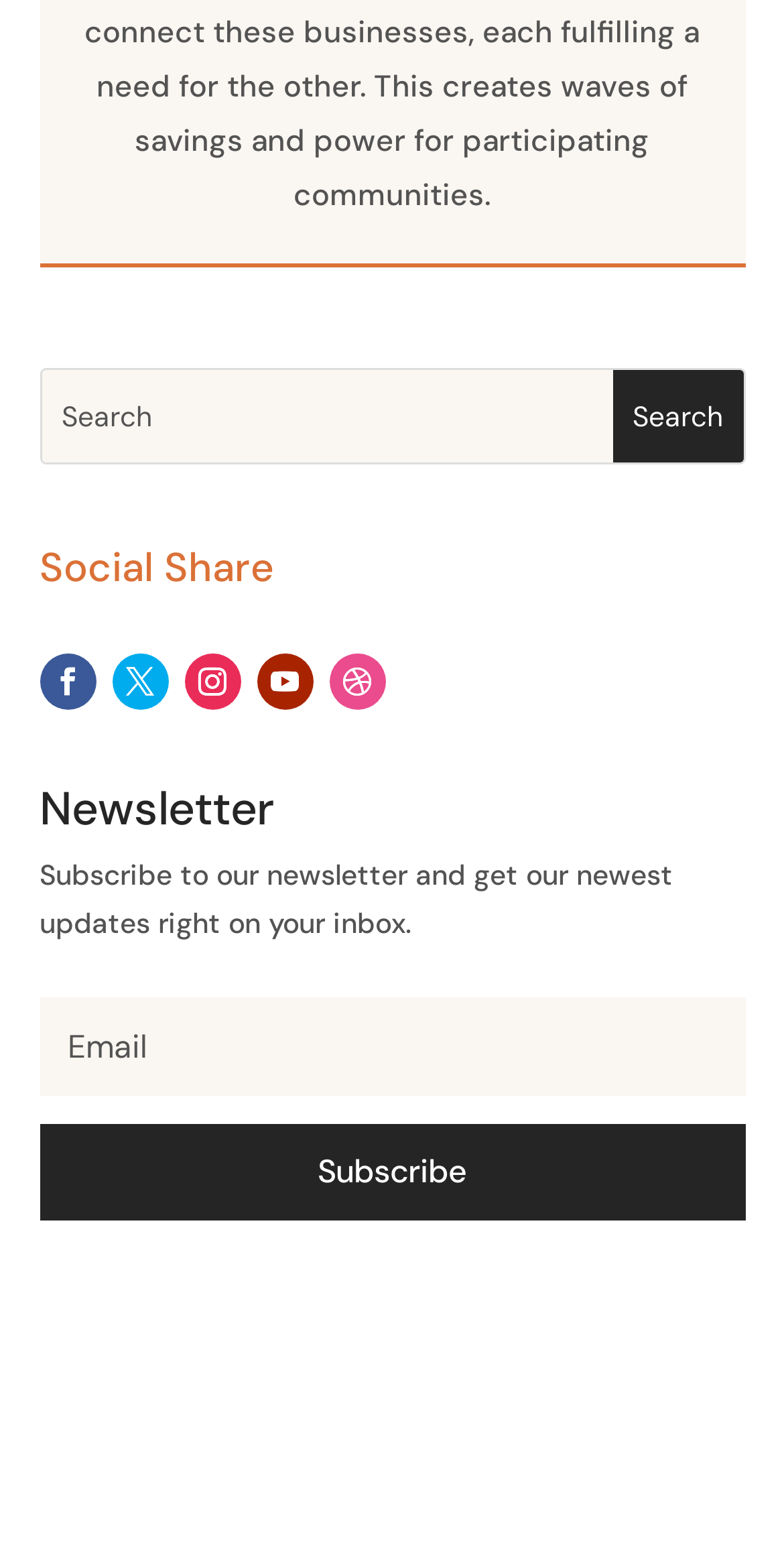What is the function of the button at the bottom?
Based on the image, give a one-word or short phrase answer.

Subscribe